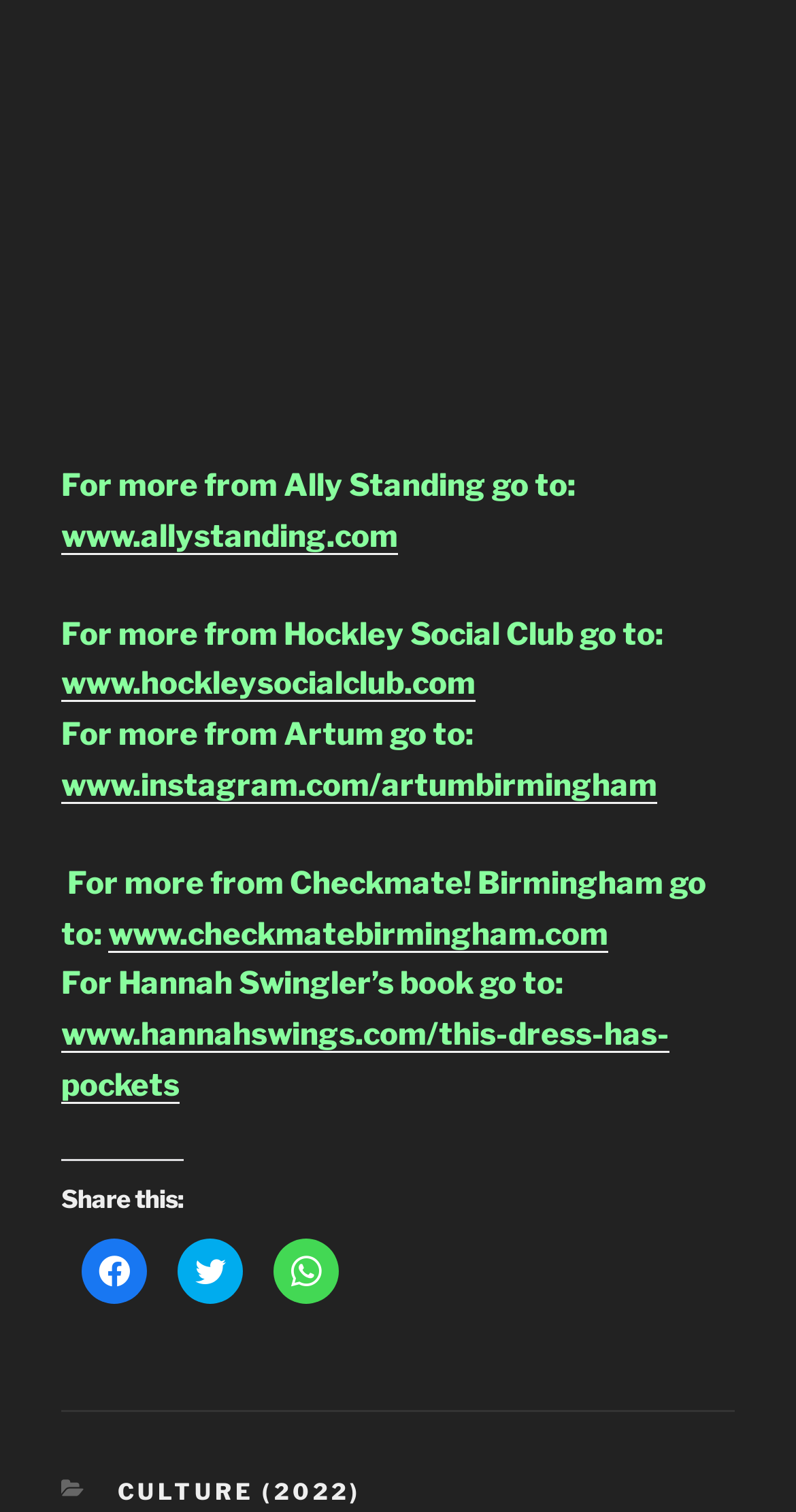Identify the coordinates of the bounding box for the element described below: "computer science". Return the coordinates as four float numbers between 0 and 1: [left, top, right, bottom].

None